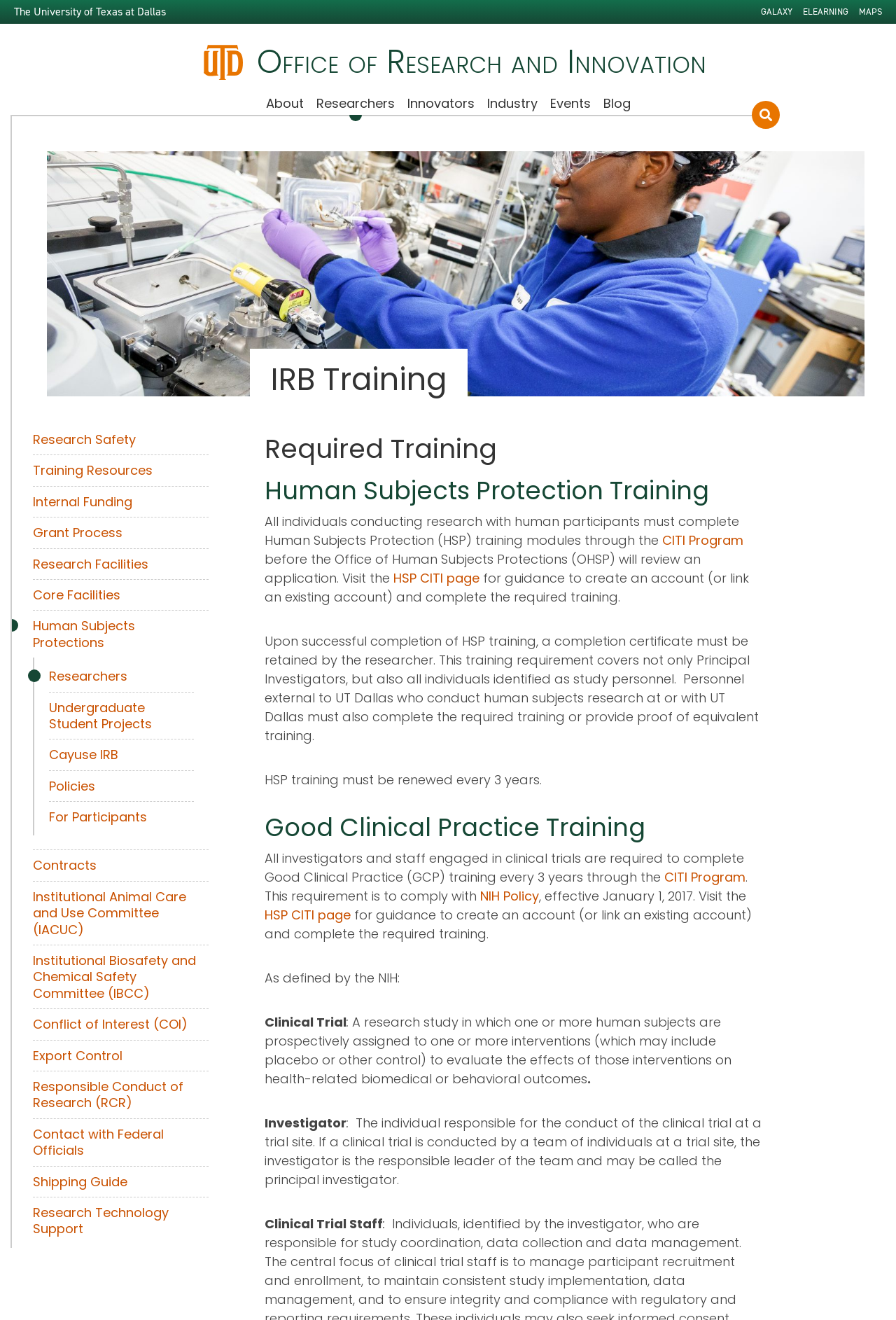Locate the UI element that matches the description Contact with Federal Officials in the webpage screenshot. Return the bounding box coordinates in the format (top-left x, top-left y, bottom-right x, bottom-right y), with values ranging from 0 to 1.

[0.037, 0.853, 0.232, 0.878]